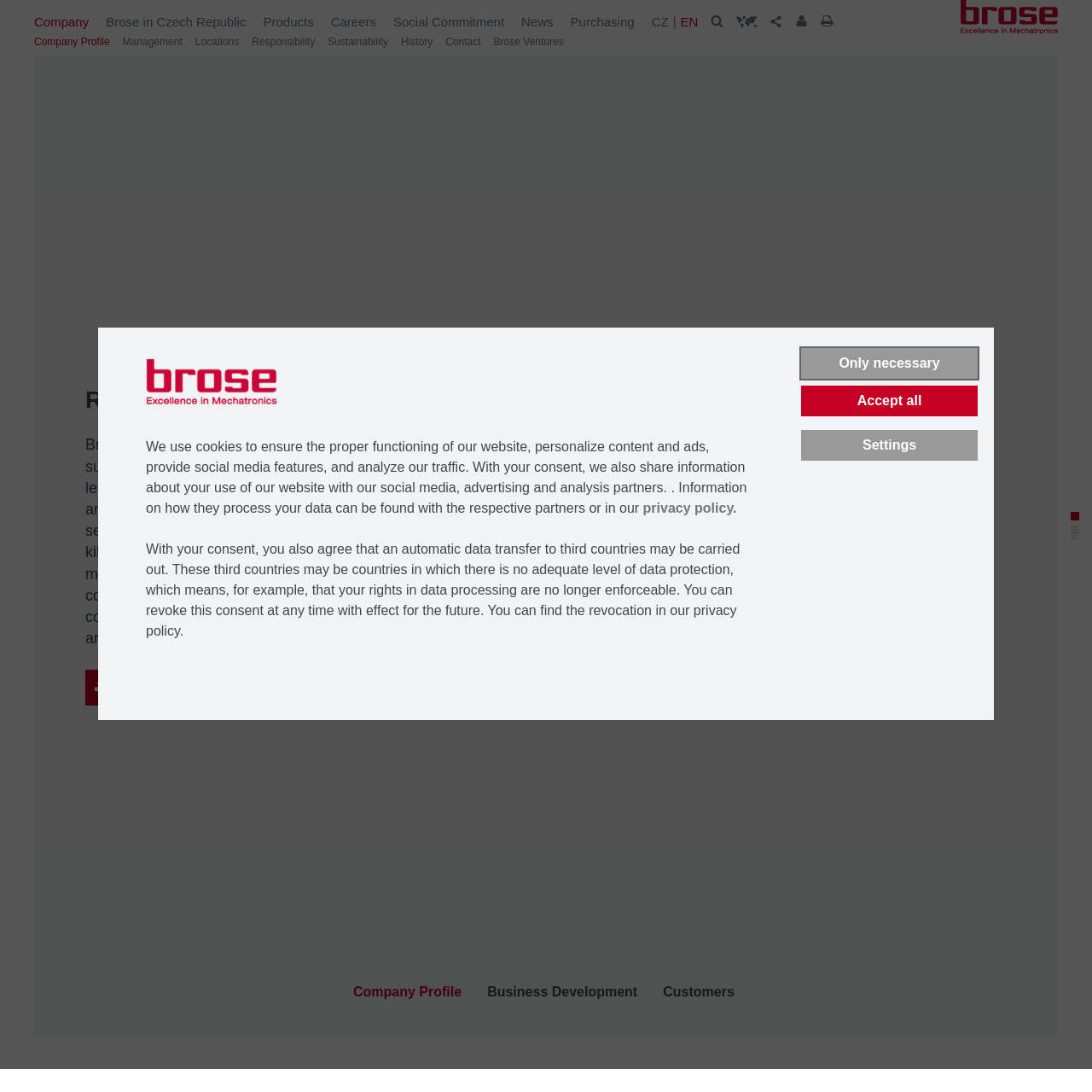What proportion of new cars are equipped with at least one Brose product?
Concentrate on the image bordered by the red bounding box and offer a comprehensive response based on the image details.

The caption states that the logo visually represents the company's extensive reach, as every third new car is equipped with at least one Brose product, indicating the company's significant presence in the automotive industry.